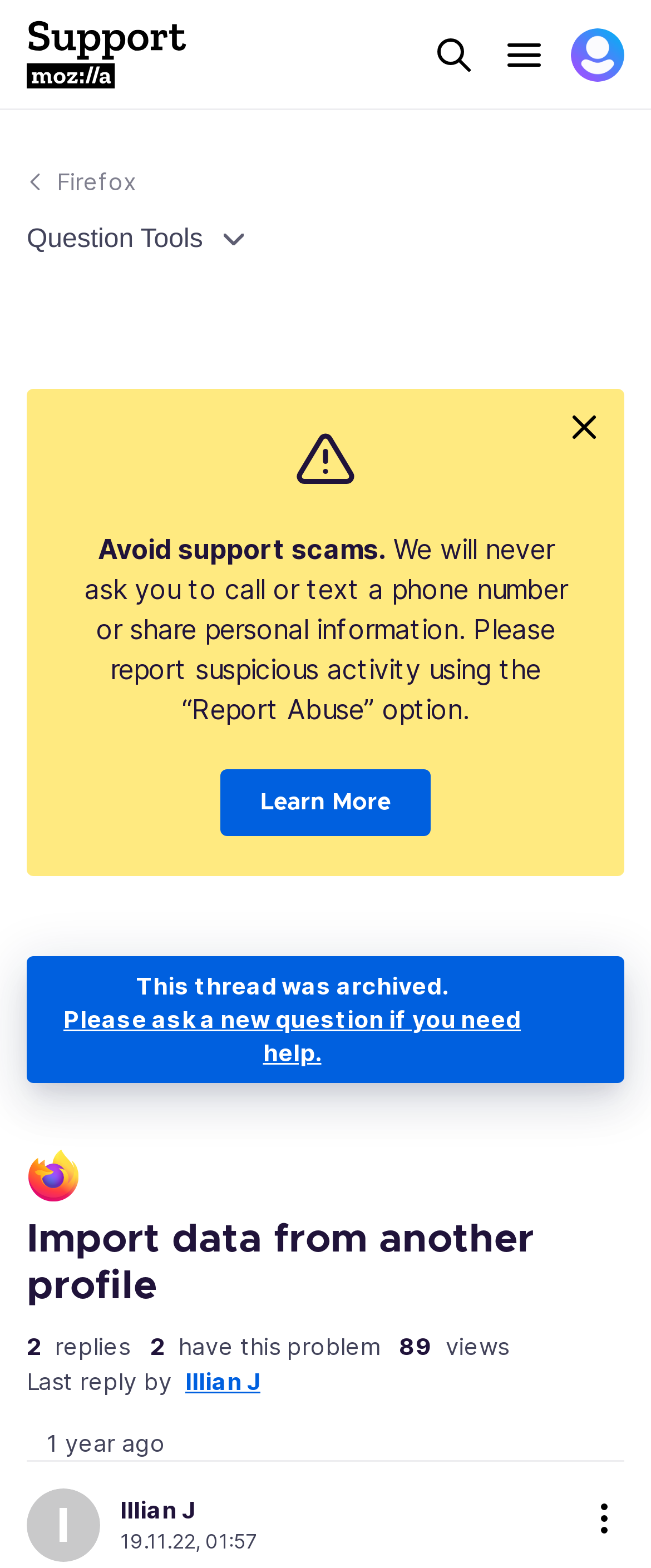Please determine the bounding box coordinates of the clickable area required to carry out the following instruction: "Learn more about support scams". The coordinates must be four float numbers between 0 and 1, represented as [left, top, right, bottom].

[0.338, 0.491, 0.662, 0.533]